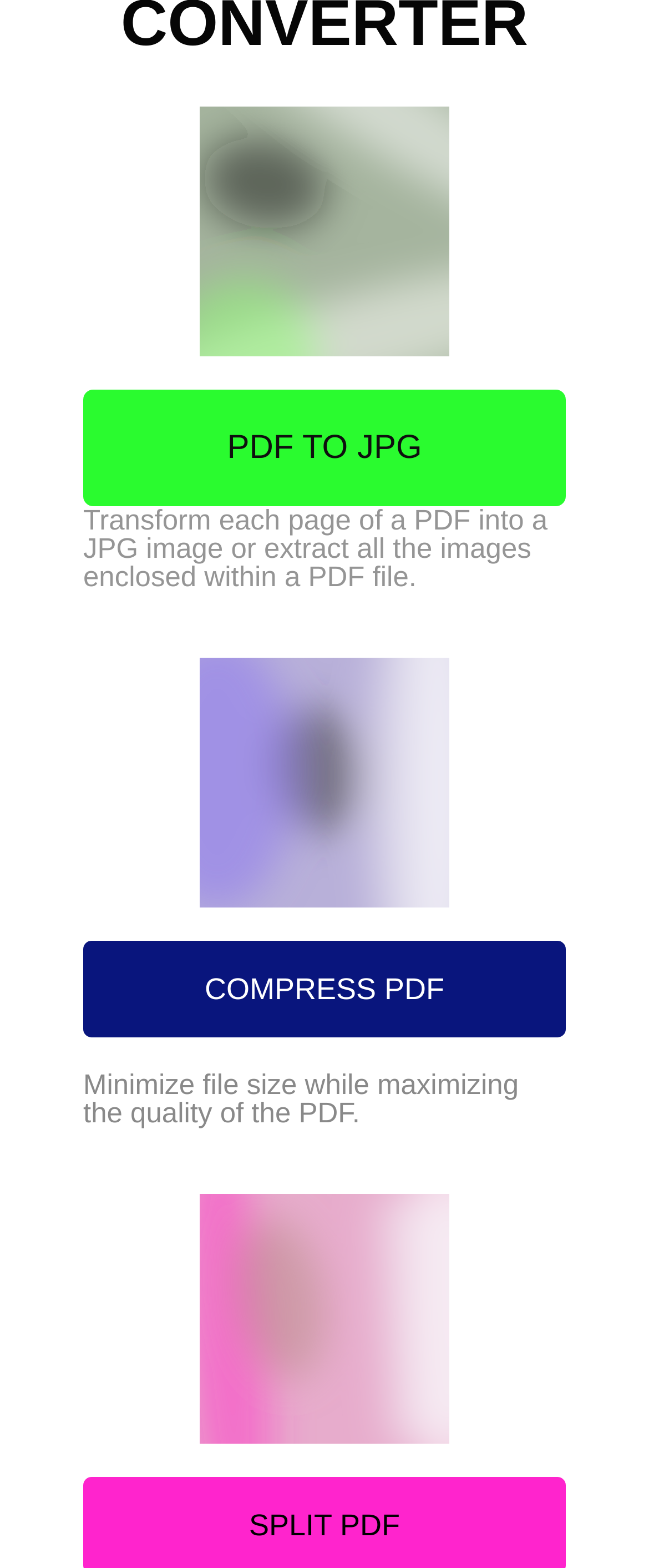Provide a short answer using a single word or phrase for the following question: 
Can this webpage extract images from a PDF file?

Yes